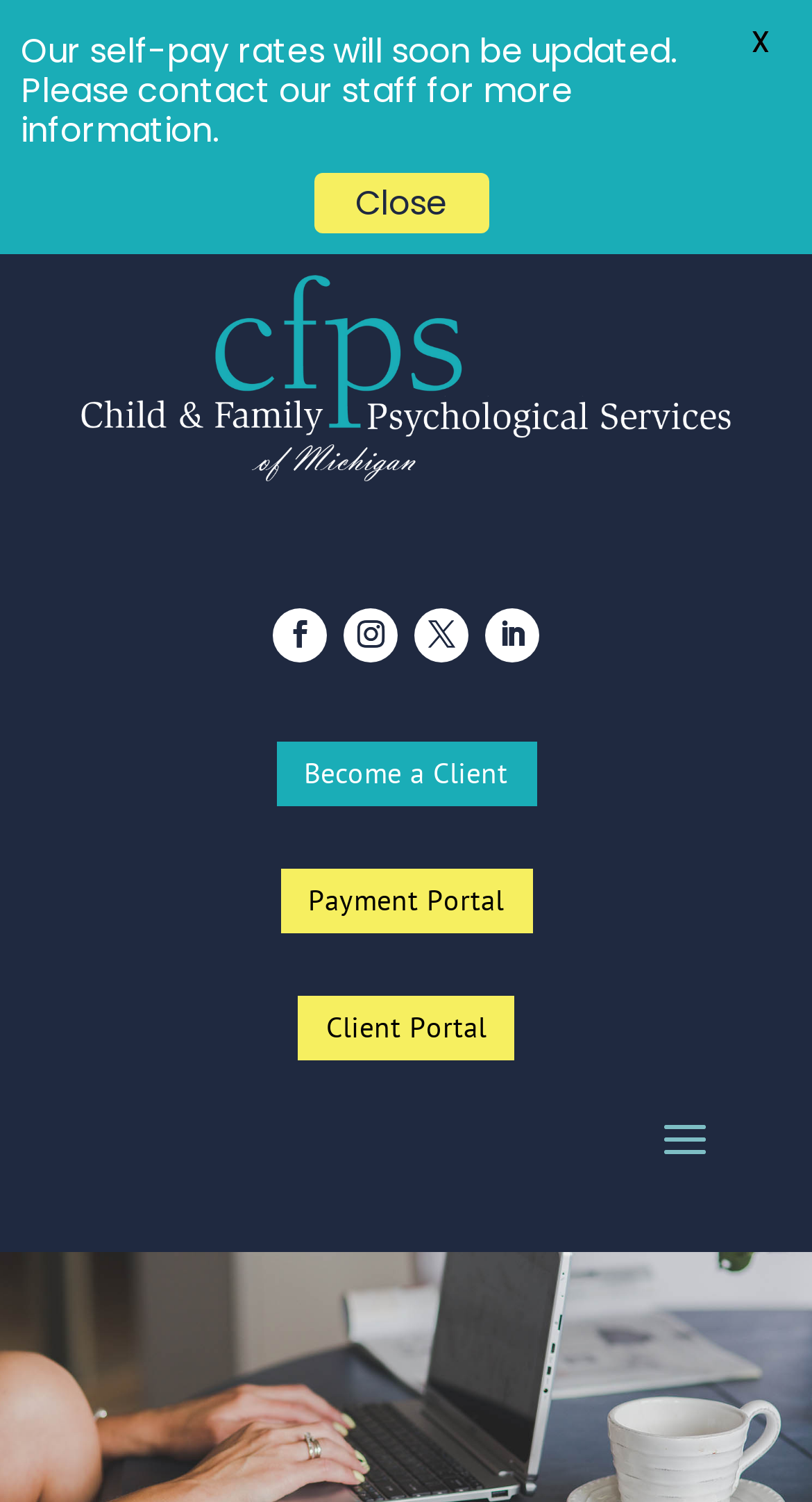Identify the bounding box coordinates for the element that needs to be clicked to fulfill this instruction: "Access the payment portal". Provide the coordinates in the format of four float numbers between 0 and 1: [left, top, right, bottom].

[0.345, 0.579, 0.655, 0.622]